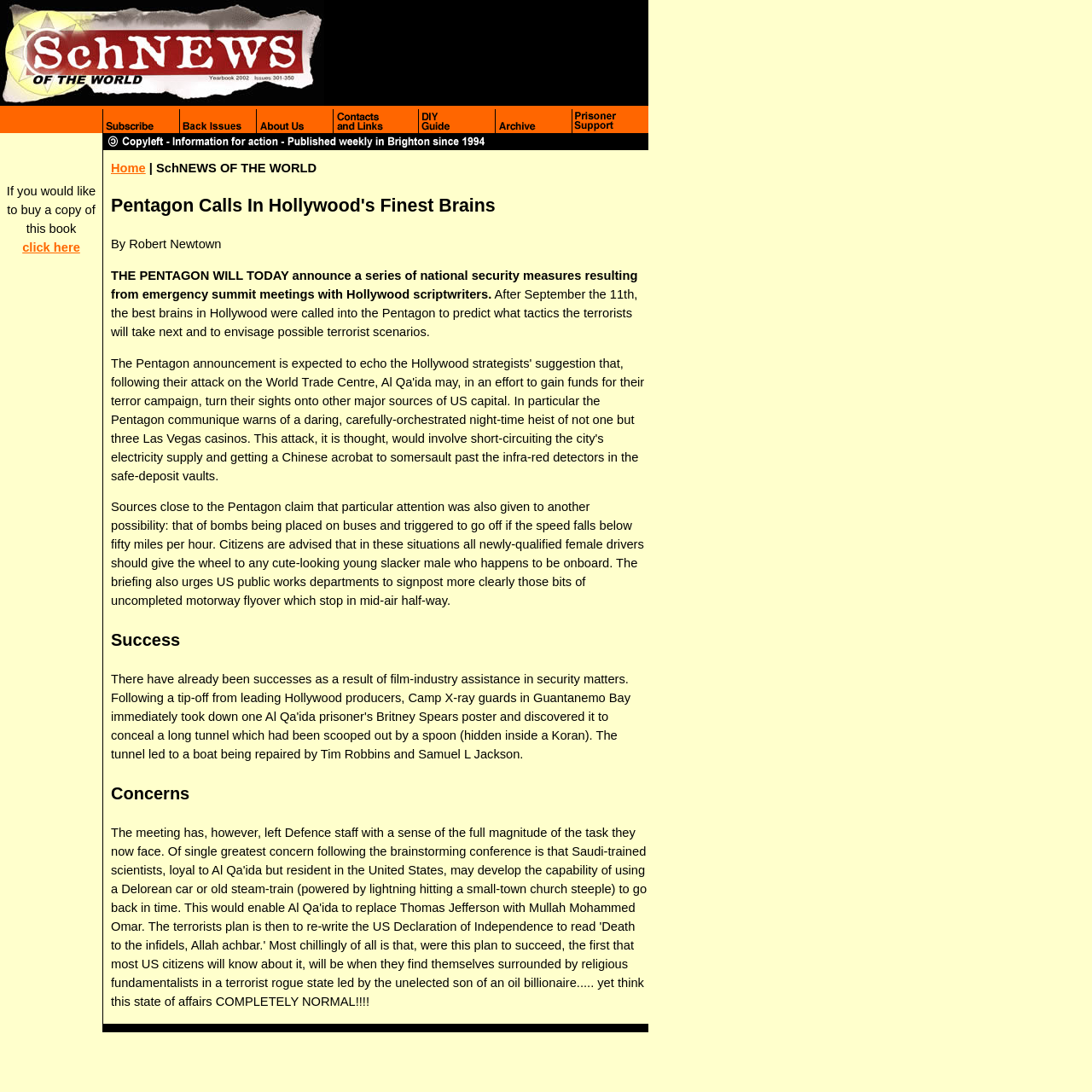Please find and report the bounding box coordinates of the element to click in order to perform the following action: "Click the link SchNEWS Of The World". The coordinates should be expressed as four float numbers between 0 and 1, in the format [left, top, right, bottom].

[0.0, 0.087, 0.297, 0.099]